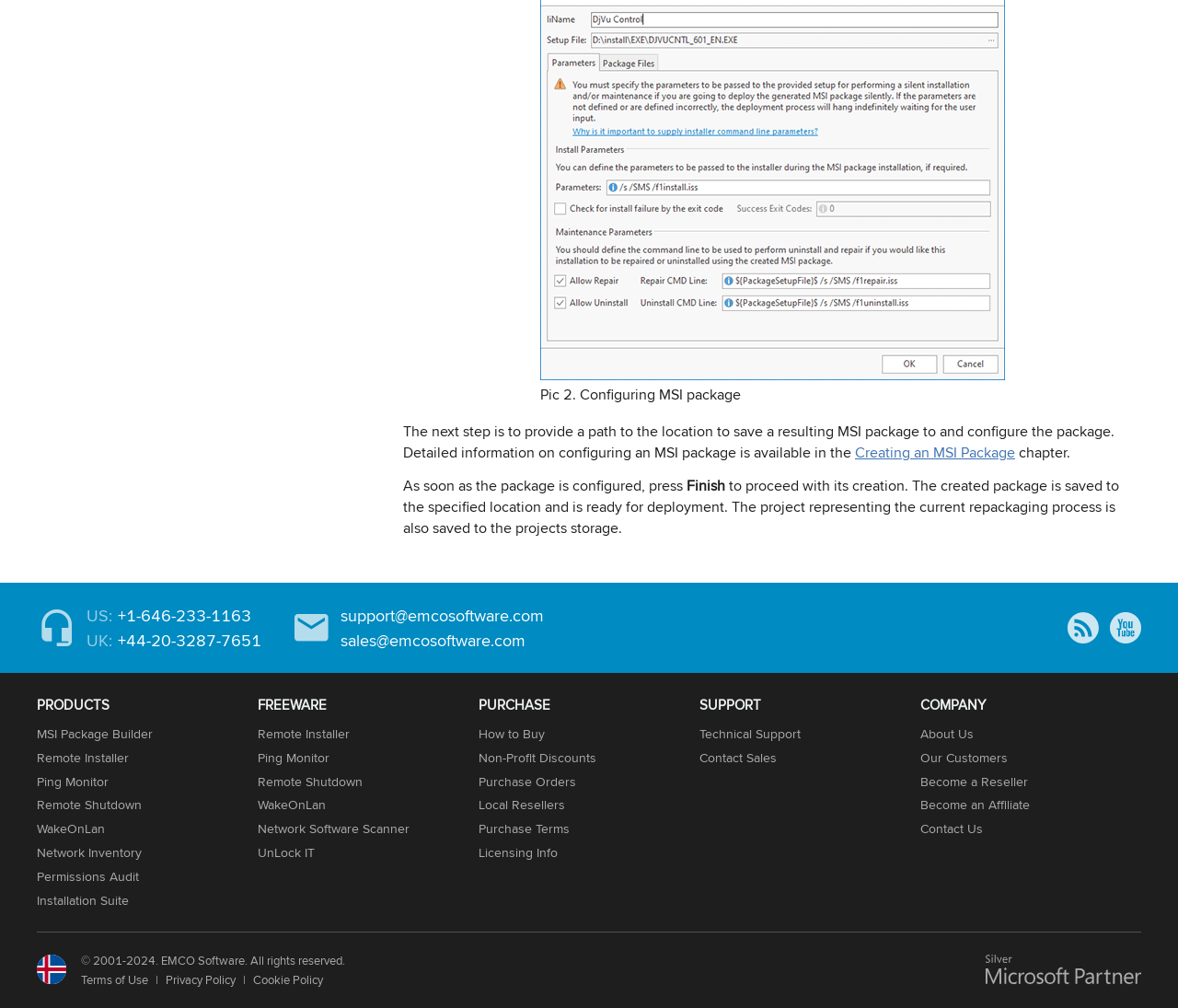What is the purpose of the 'Finish' button?
Can you provide an in-depth and detailed response to the question?

The 'Finish' button is used to proceed with the creation of the MSI package after it has been configured. Once the 'Finish' button is pressed, the package is saved to the specified location and is ready for deployment.